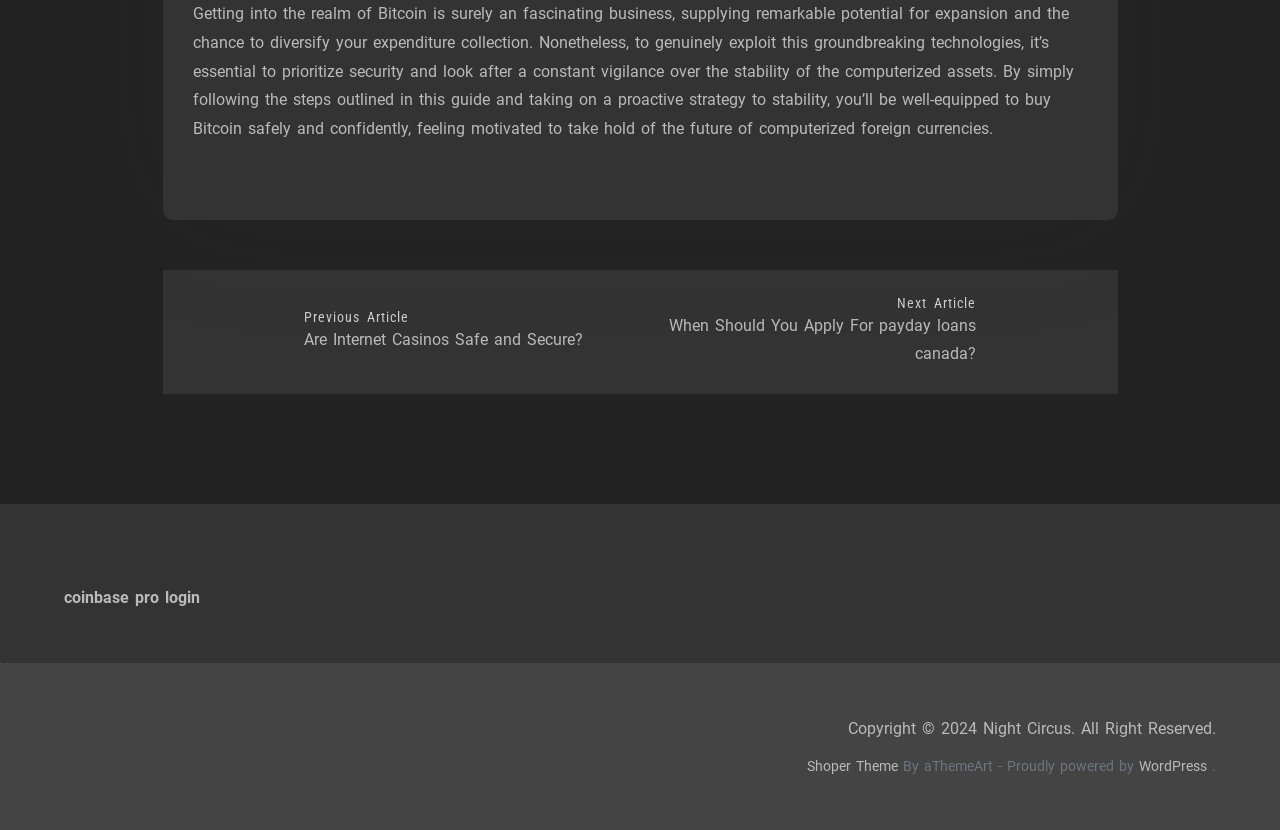Provide a brief response to the question below using a single word or phrase: 
What is the copyright year of this website?

2024